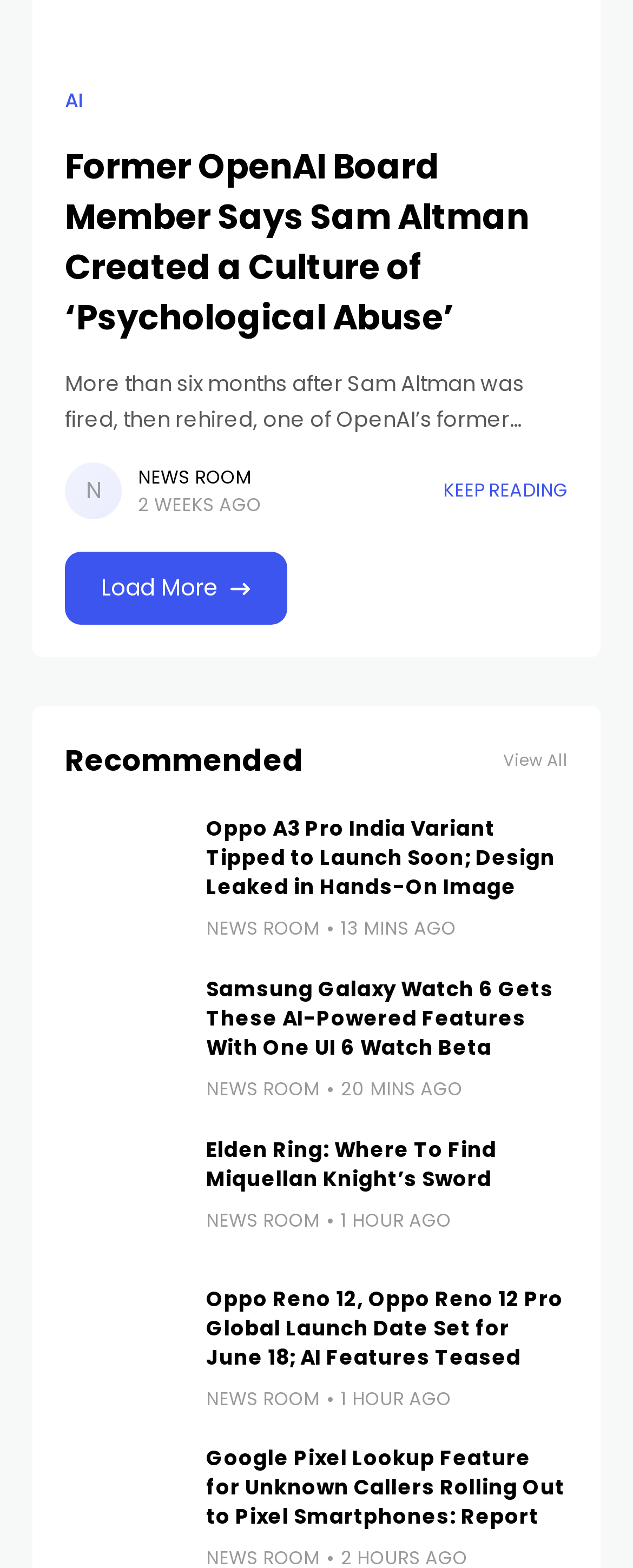Find the bounding box coordinates for the area that must be clicked to perform this action: "Read the article about Oppo A3 Pro".

[0.103, 0.52, 0.287, 0.594]